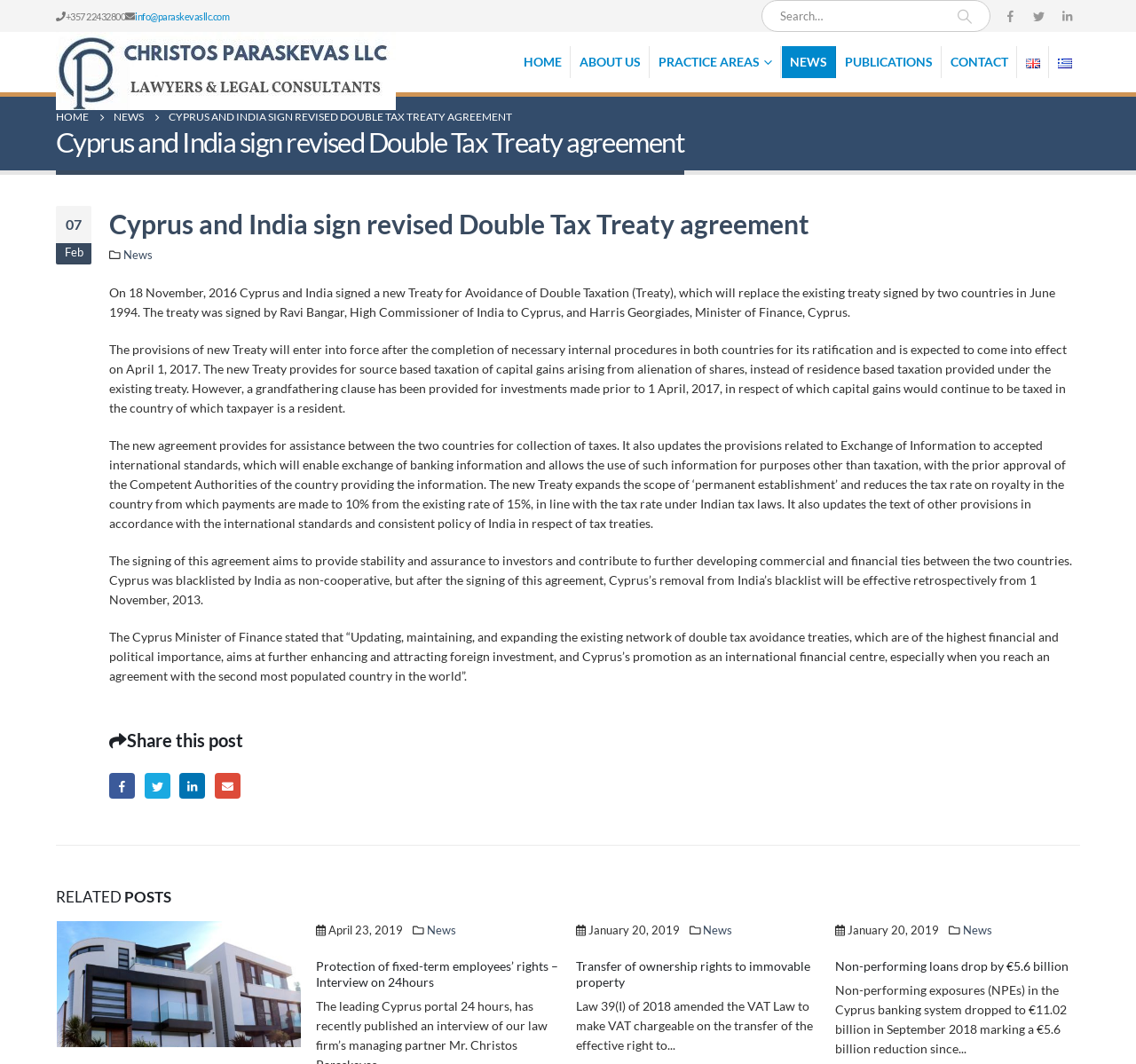Please specify the bounding box coordinates of the clickable section necessary to execute the following command: "Click the 'CONTACT' link".

[0.83, 0.052, 0.895, 0.082]